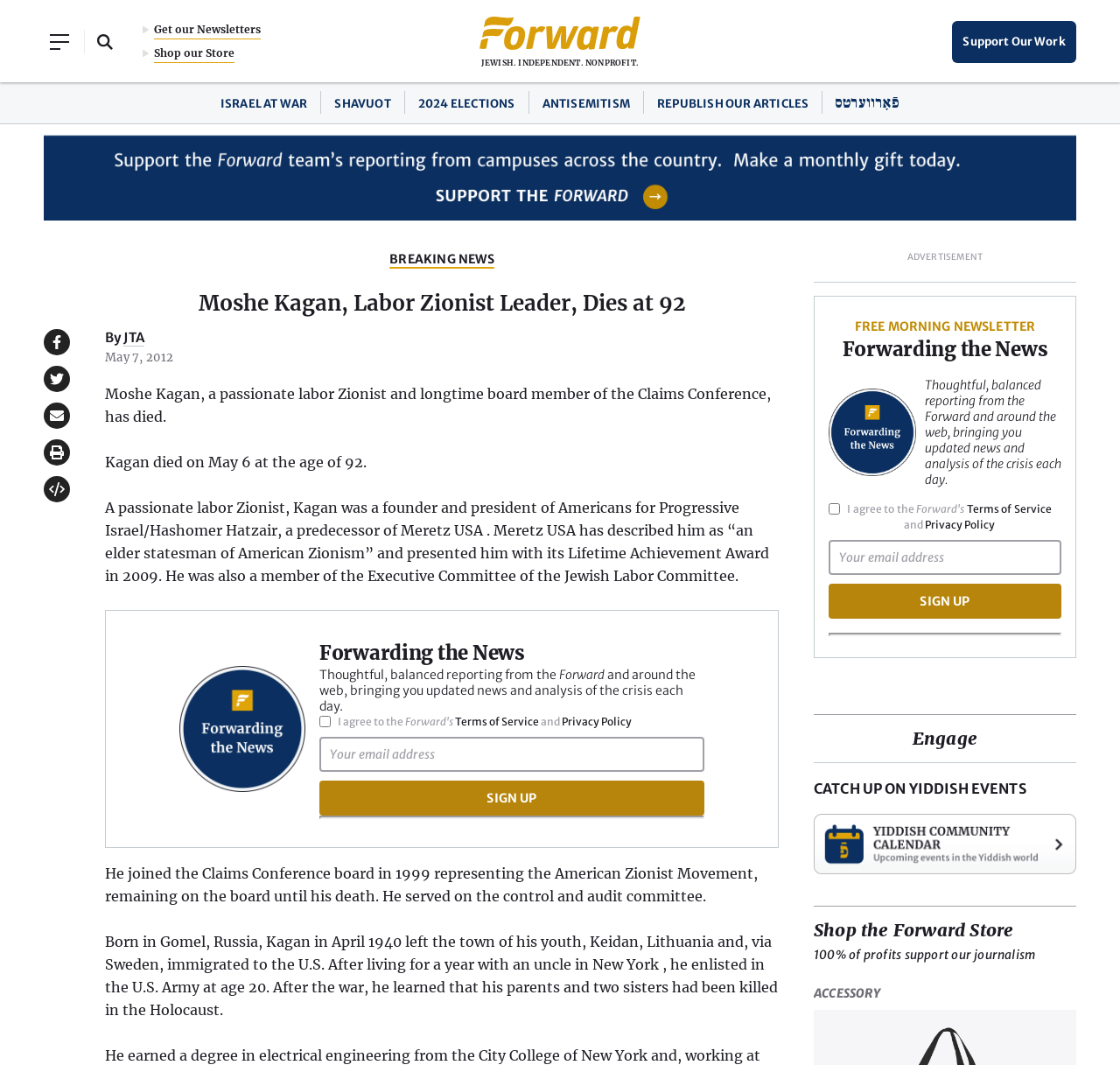Predict the bounding box of the UI element based on this description: "Breaking News".

[0.348, 0.234, 0.441, 0.252]